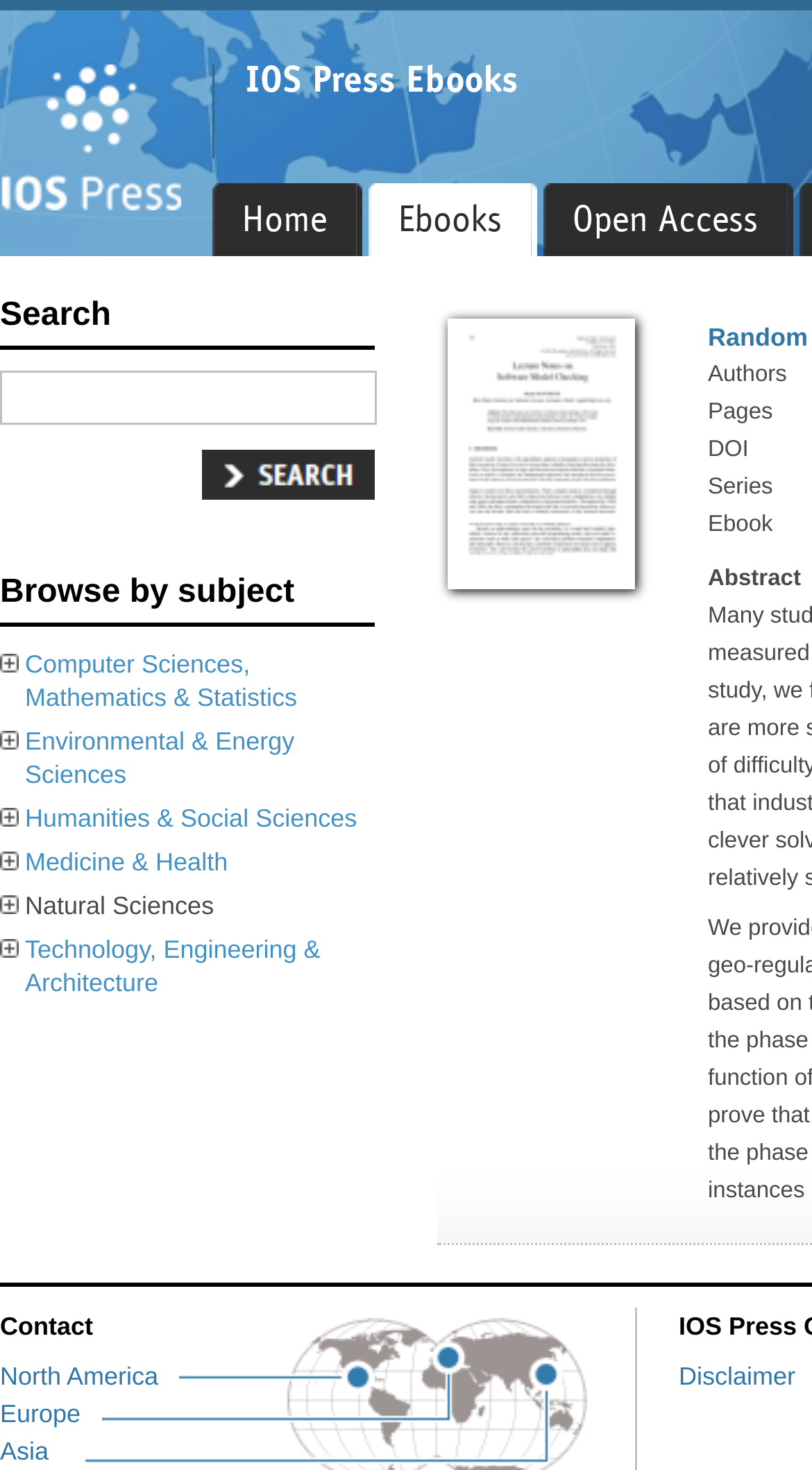What are the subjects that ebooks can be browsed by? Observe the screenshot and provide a one-word or short phrase answer.

Computer Sciences, Mathematics & Statistics, etc.